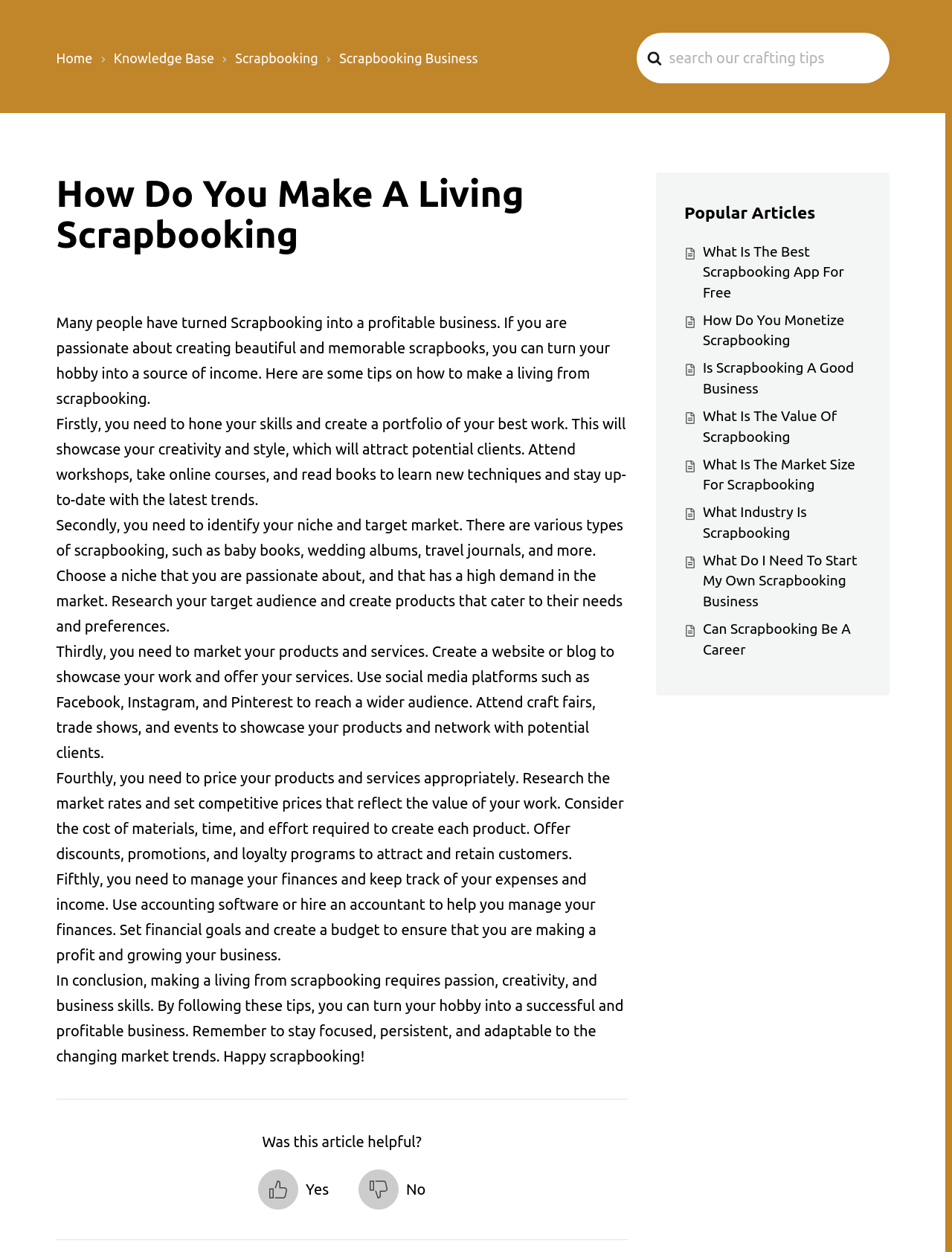Please identify the bounding box coordinates of the area that needs to be clicked to follow this instruction: "Explore the Scrapbooking Business link".

[0.356, 0.04, 0.502, 0.052]